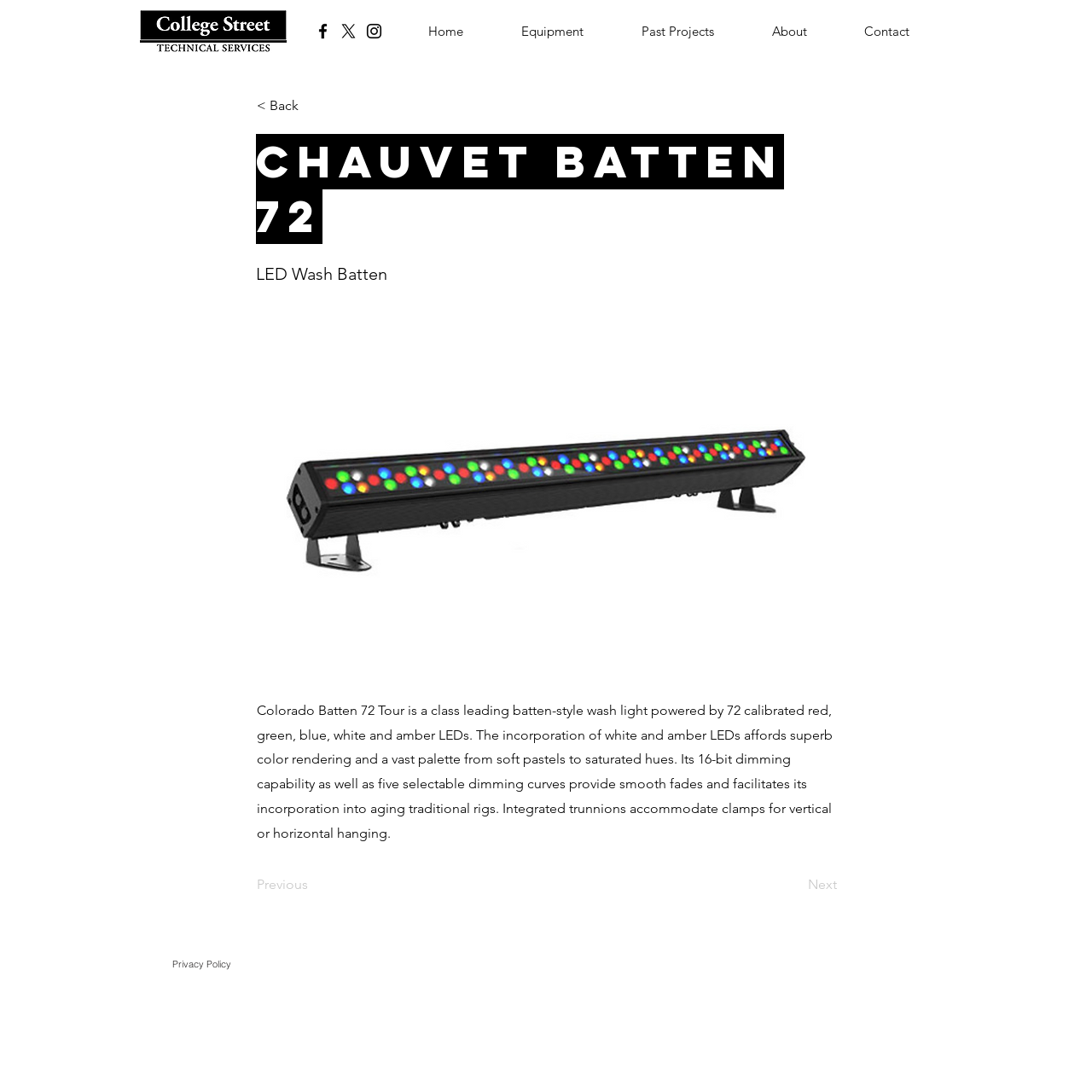Answer the following in one word or a short phrase: 
What is the purpose of the trunnions on this light?

Hanging